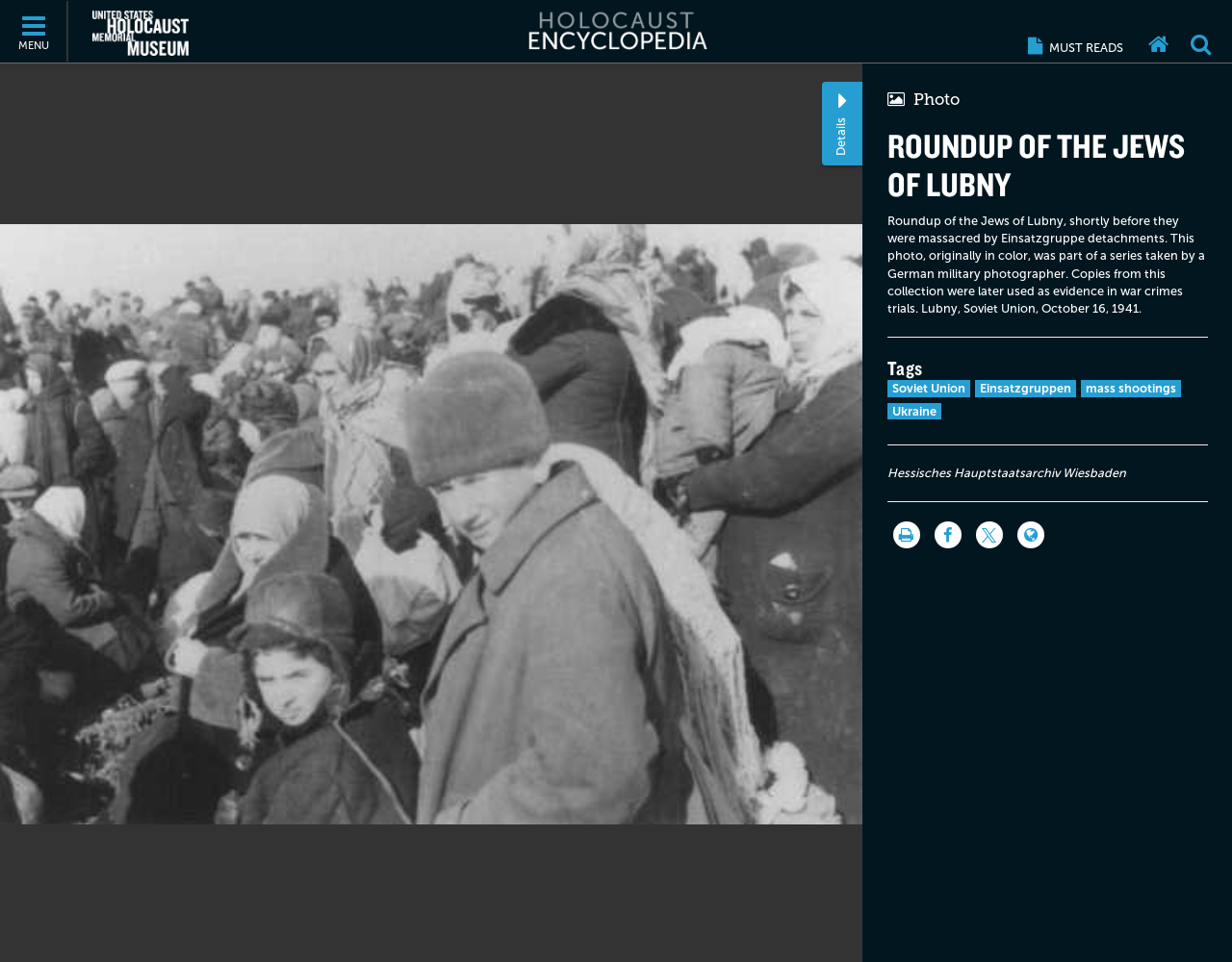Please determine the bounding box coordinates for the element that should be clicked to follow these instructions: "Search".

[0.957, 0.001, 0.991, 0.064]